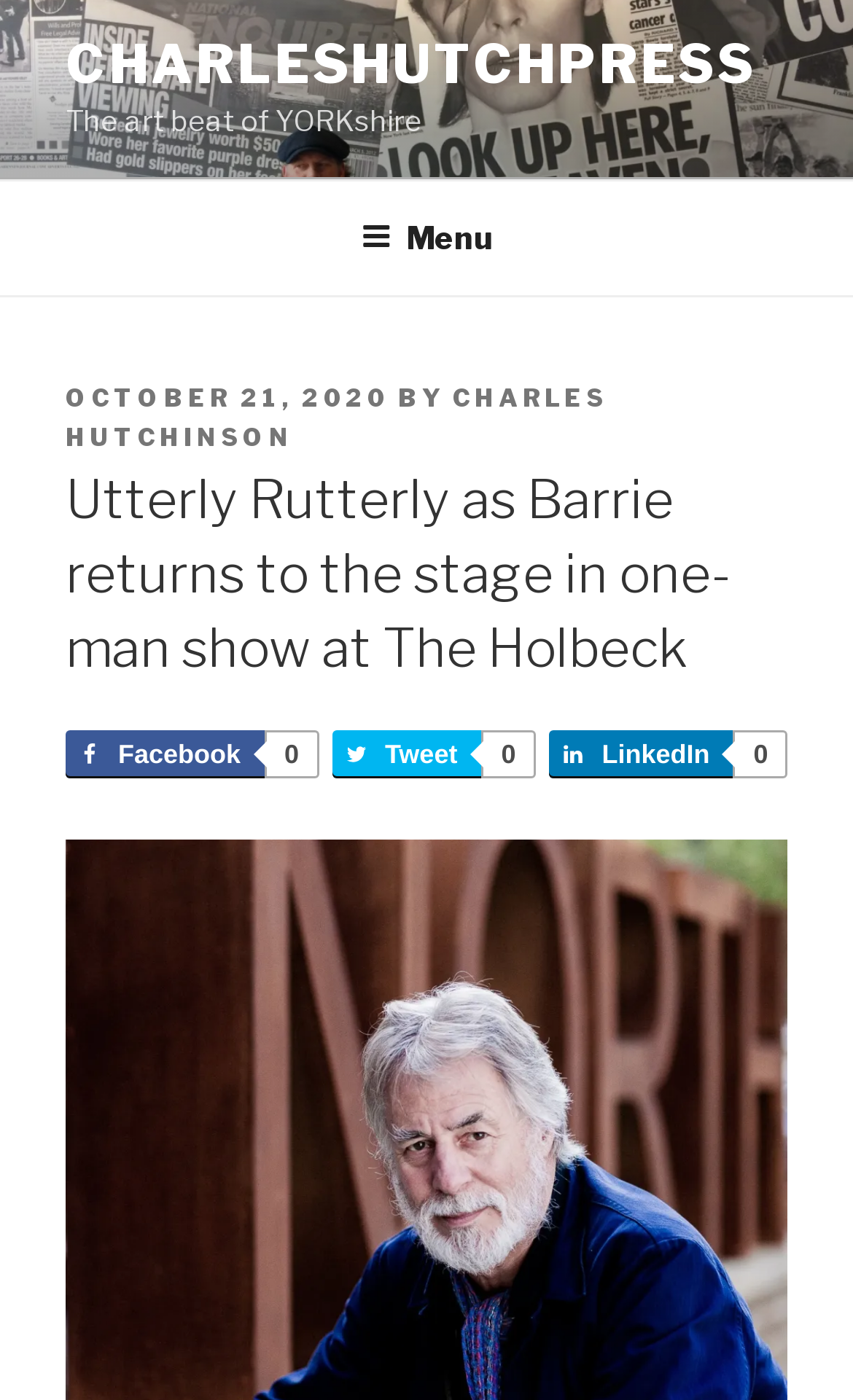How many social media links are there?
Deliver a detailed and extensive answer to the question.

I counted the number of social media links by looking at the section below the article title. I found three links: 'Facebook 0', 'Tweet 0', and 'LinkedIn 0'. Each of these links has an associated image.